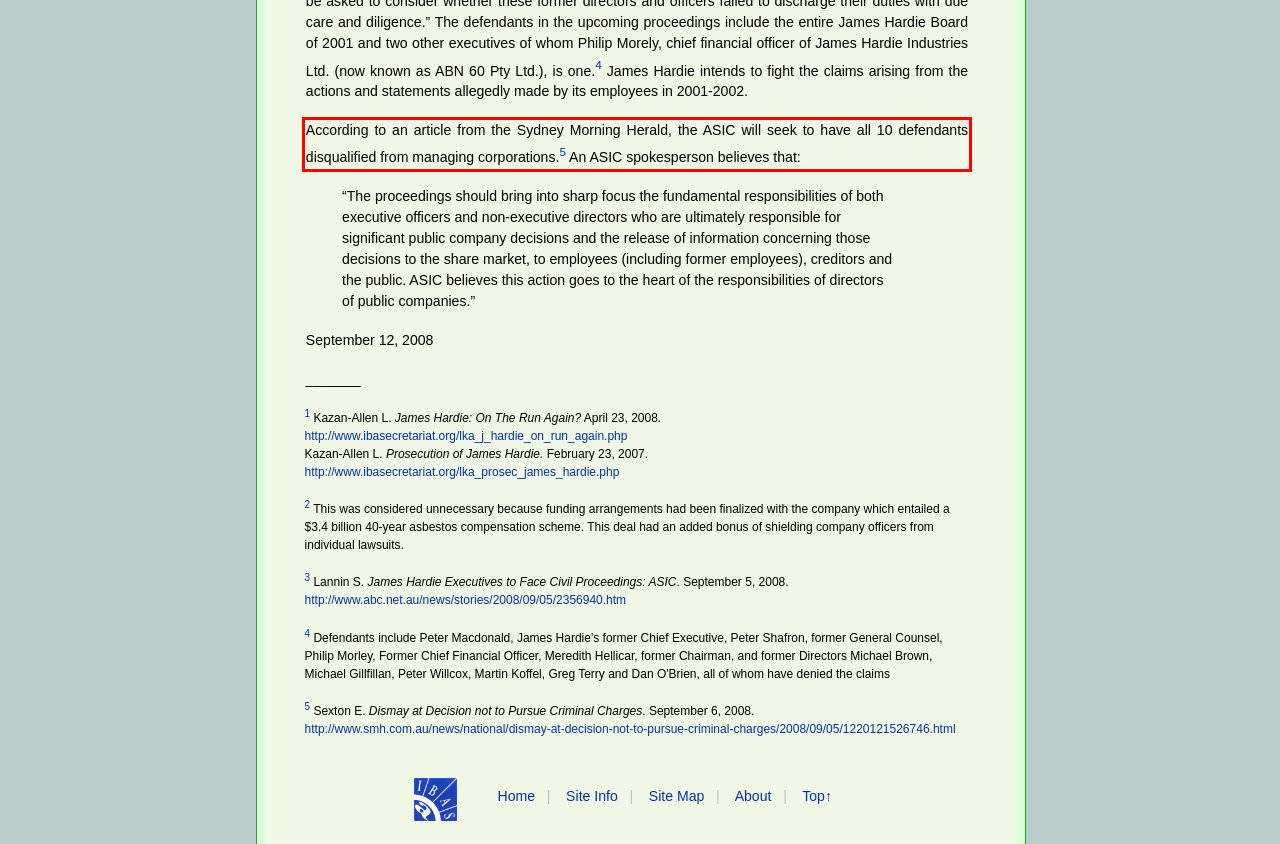Your task is to recognize and extract the text content from the UI element enclosed in the red bounding box on the webpage screenshot.

According to an article from the Sydney Morning Herald, the ASIC will seek to have all 10 defendants disqualified from managing corporations.5 An ASIC spokesperson believes that: